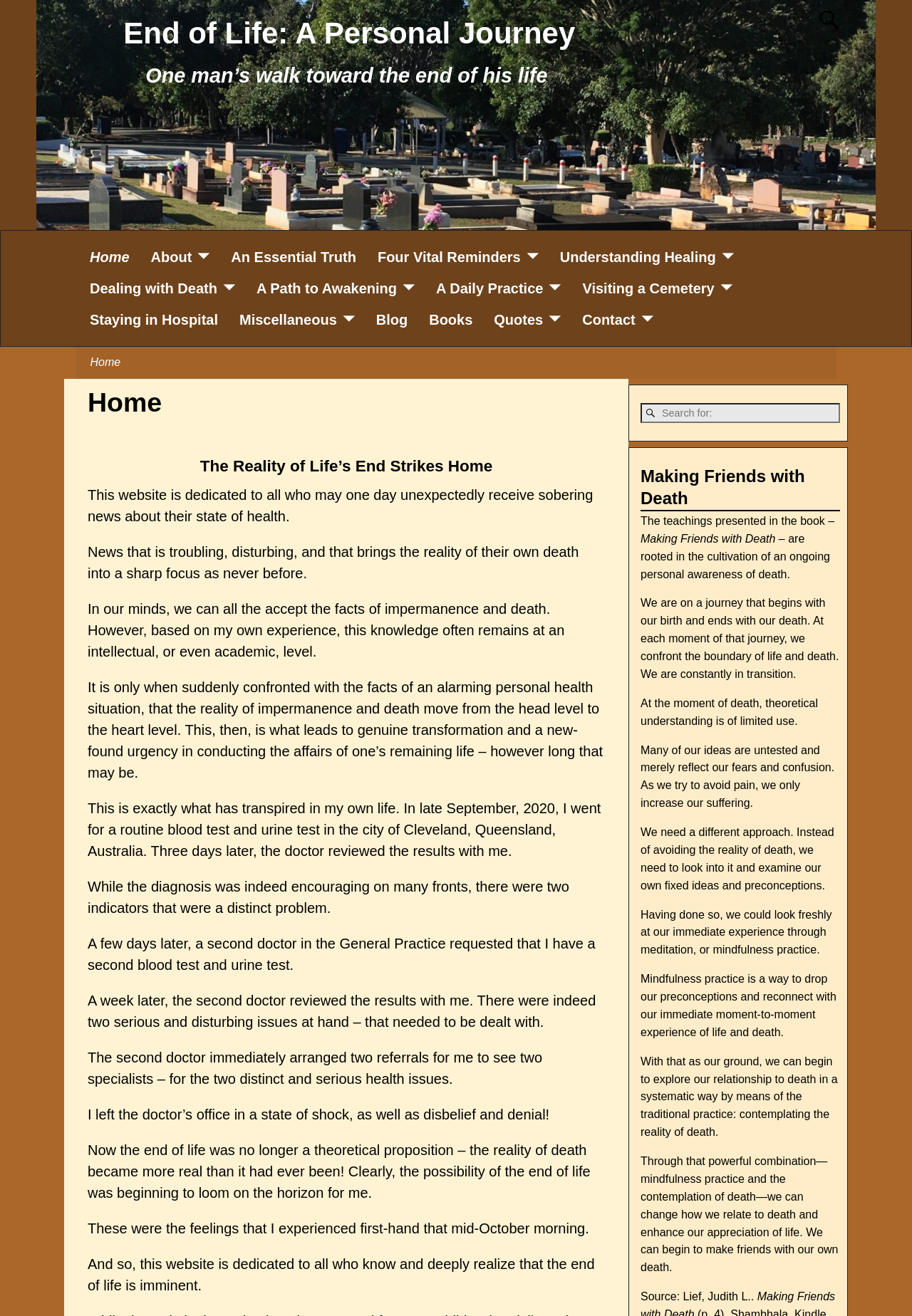Identify the bounding box coordinates for the element that needs to be clicked to fulfill this instruction: "Read the 'Making Friends with Death' article". Provide the coordinates in the format of four float numbers between 0 and 1: [left, top, right, bottom].

[0.702, 0.354, 0.921, 0.388]